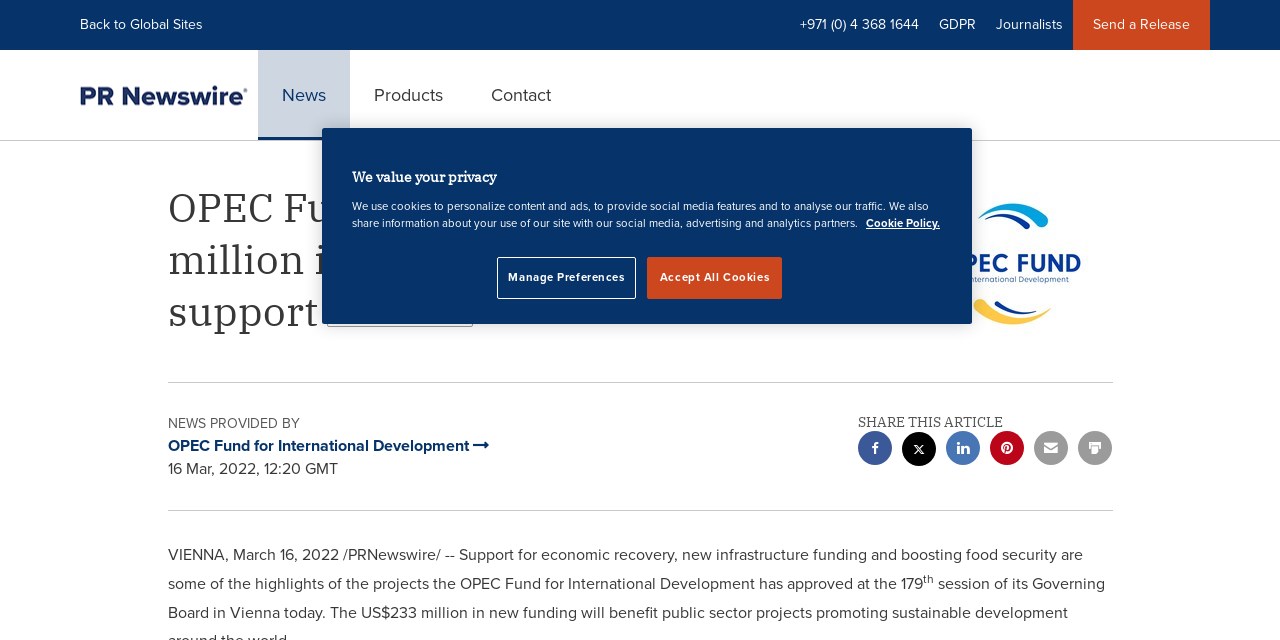Please identify the bounding box coordinates of the clickable area that will fulfill the following instruction: "Click the 'News' link". The coordinates should be in the format of four float numbers between 0 and 1, i.e., [left, top, right, bottom].

[0.202, 0.078, 0.273, 0.219]